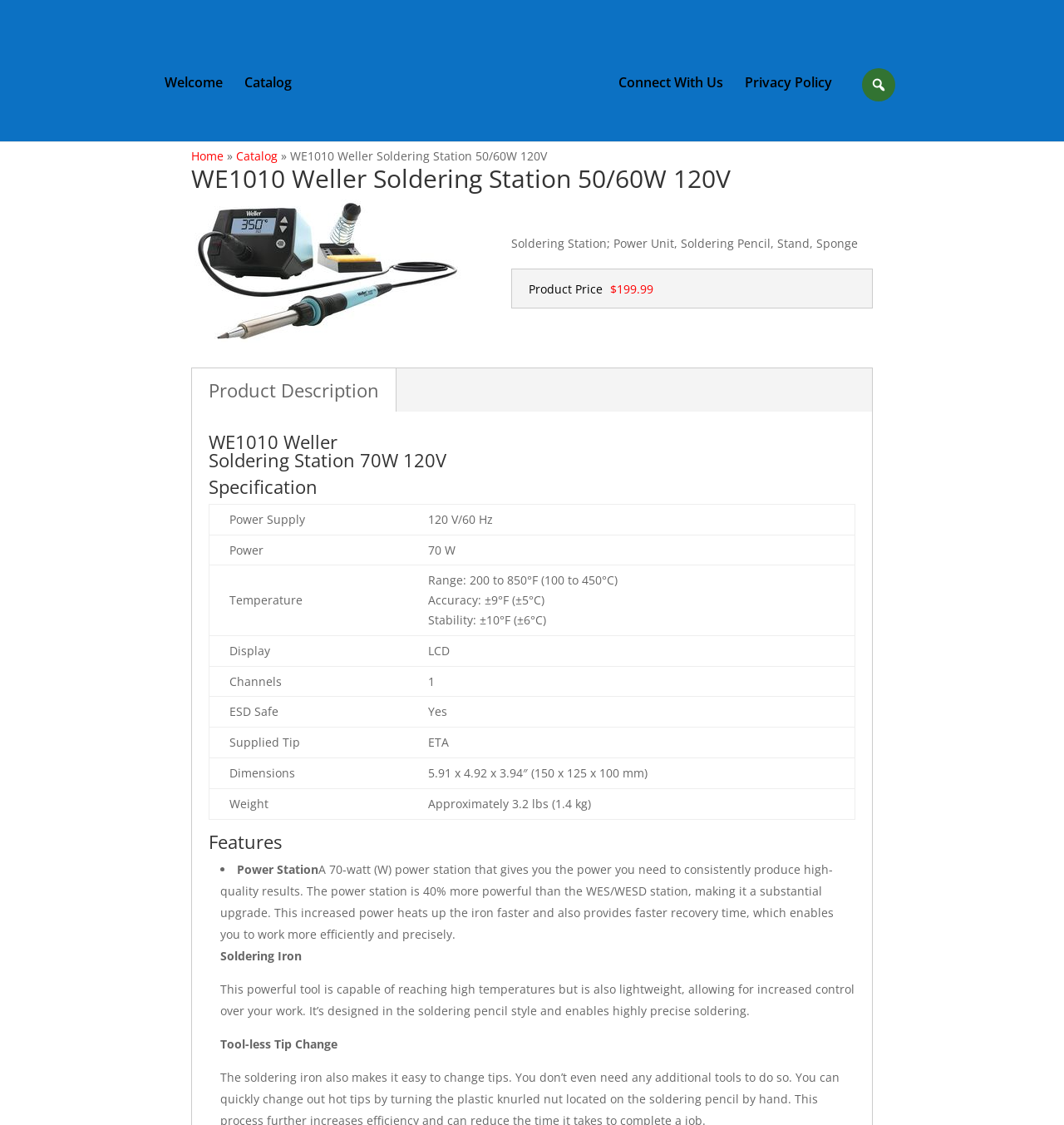What is the price of the WE1010 Weller Soldering Station?
Using the information from the image, answer the question thoroughly.

The price of the WE1010 Weller Soldering Station can be found in the LayoutTable section of the webpage, where it is listed as '$199.99' in the LayoutTableCell element.